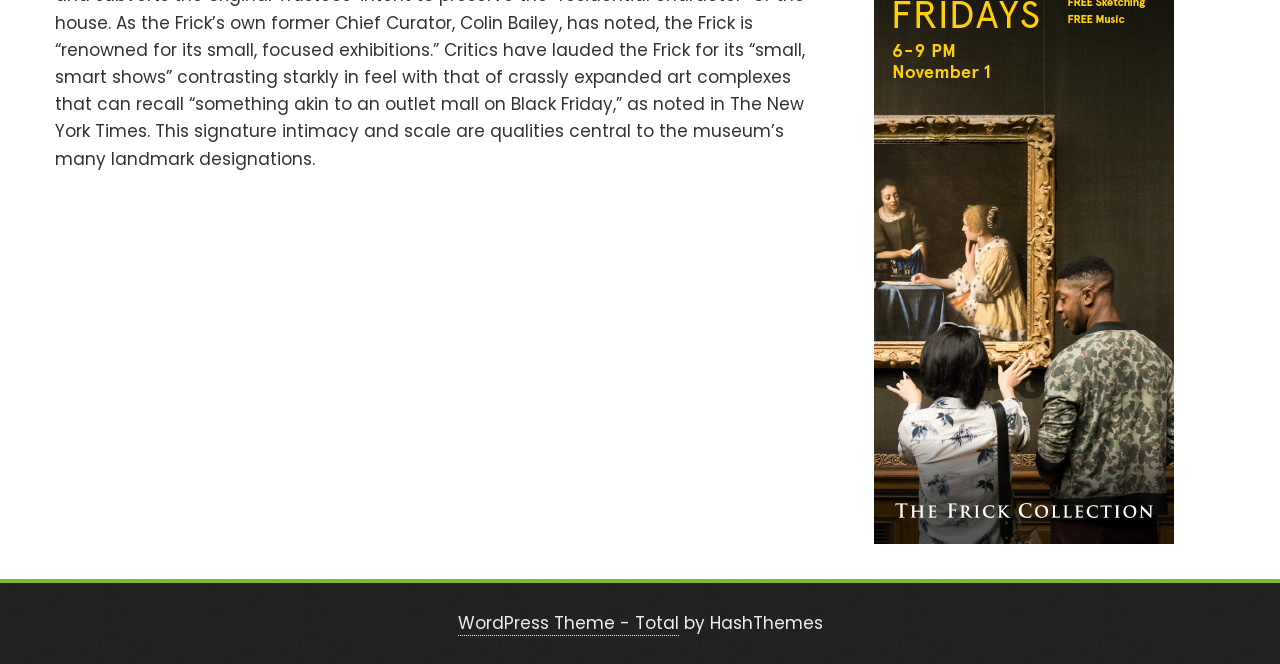Identify the bounding box of the HTML element described as: "WordPress Theme - Total".

[0.357, 0.921, 0.53, 0.958]